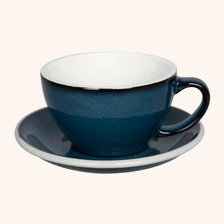What is the shape of the cup's handle?
Refer to the image and give a detailed answer to the query.

According to the caption, the cup's handle is described as delicately curved, which suggests a smooth and gentle shape that complements the cup's overall design.